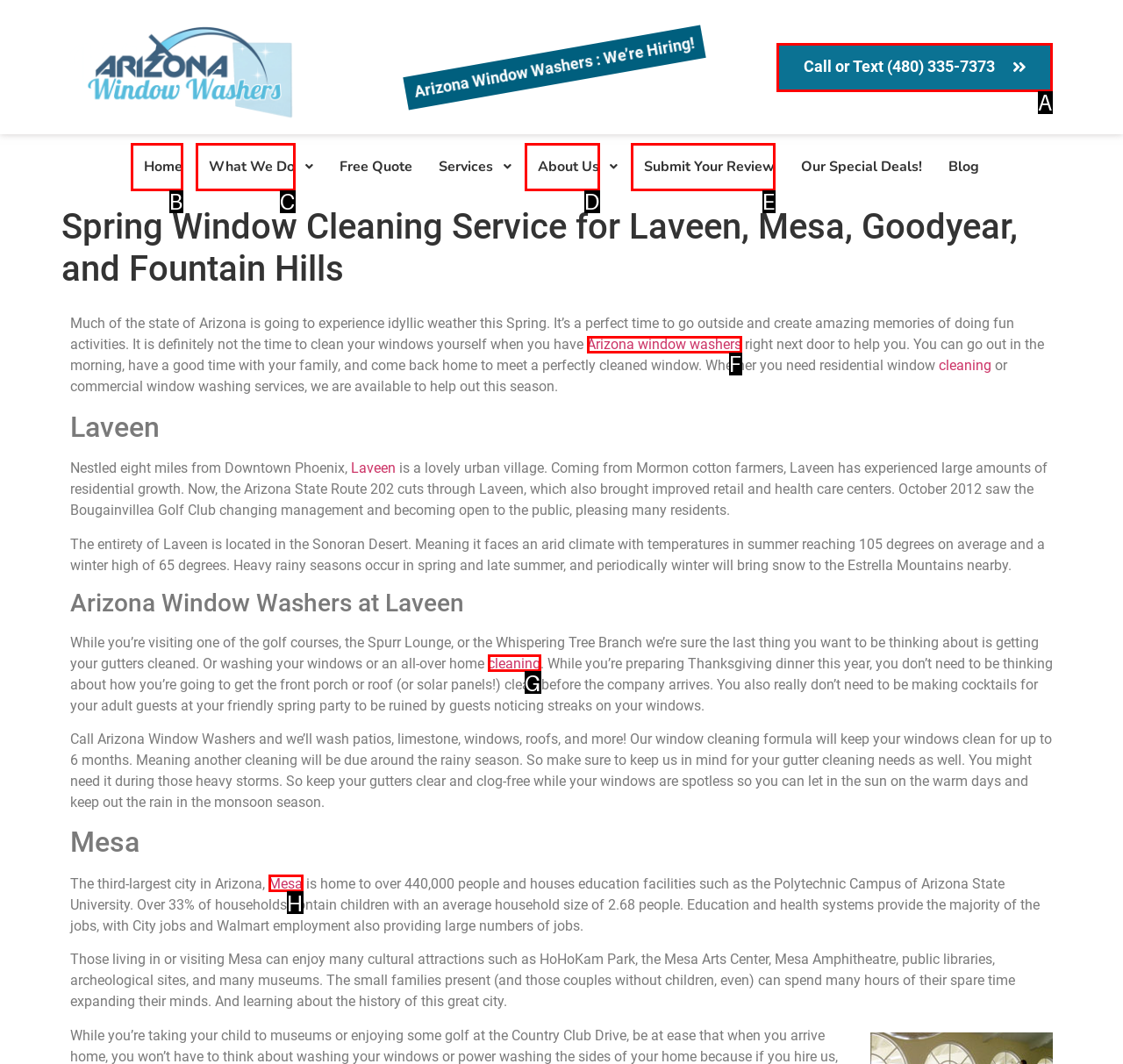Choose the HTML element that needs to be clicked for the given task: Call or text the phone number Respond by giving the letter of the chosen option.

A